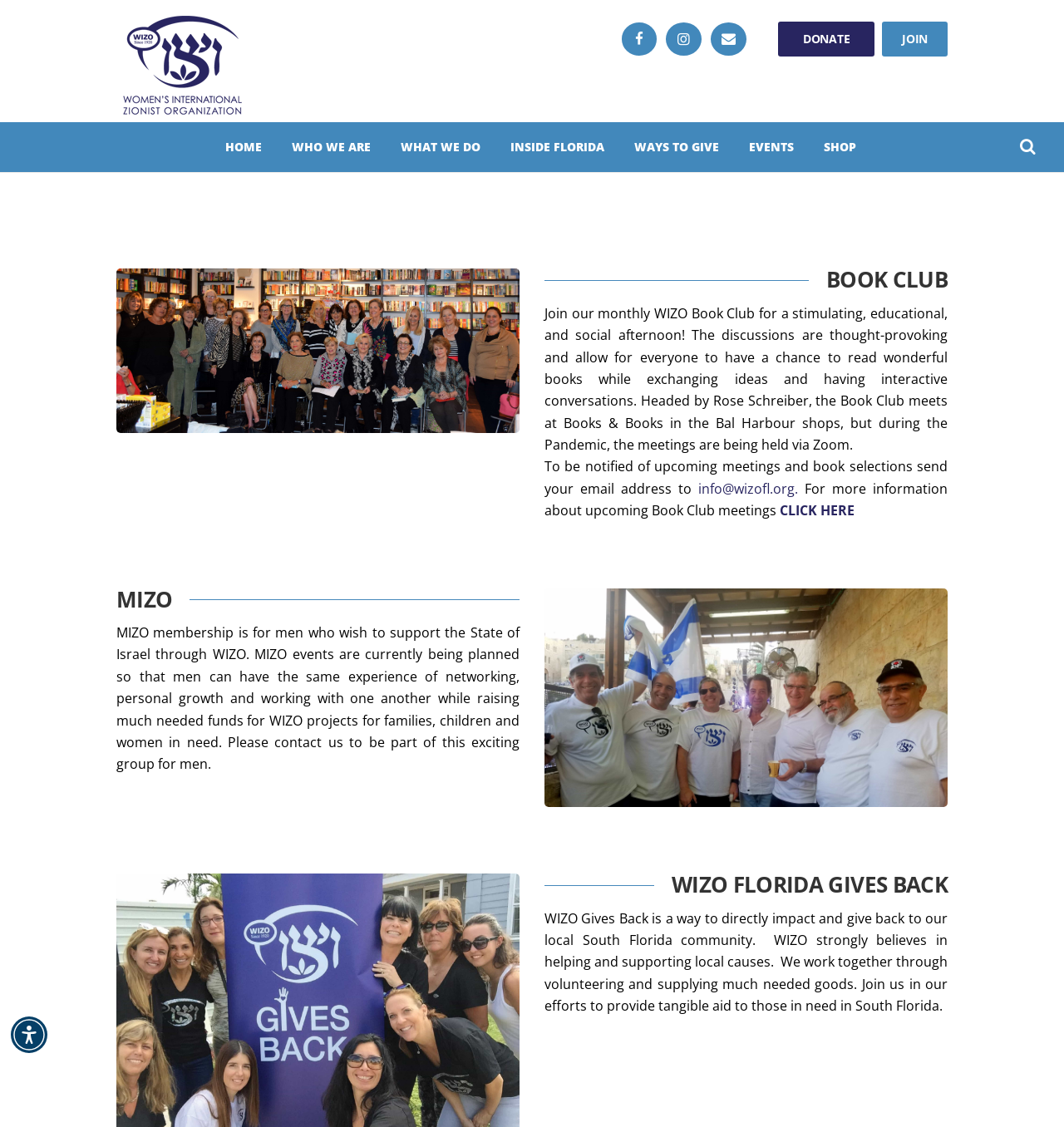What is the name of the book club?
Examine the image and give a concise answer in one word or a short phrase.

WIZO Book Club